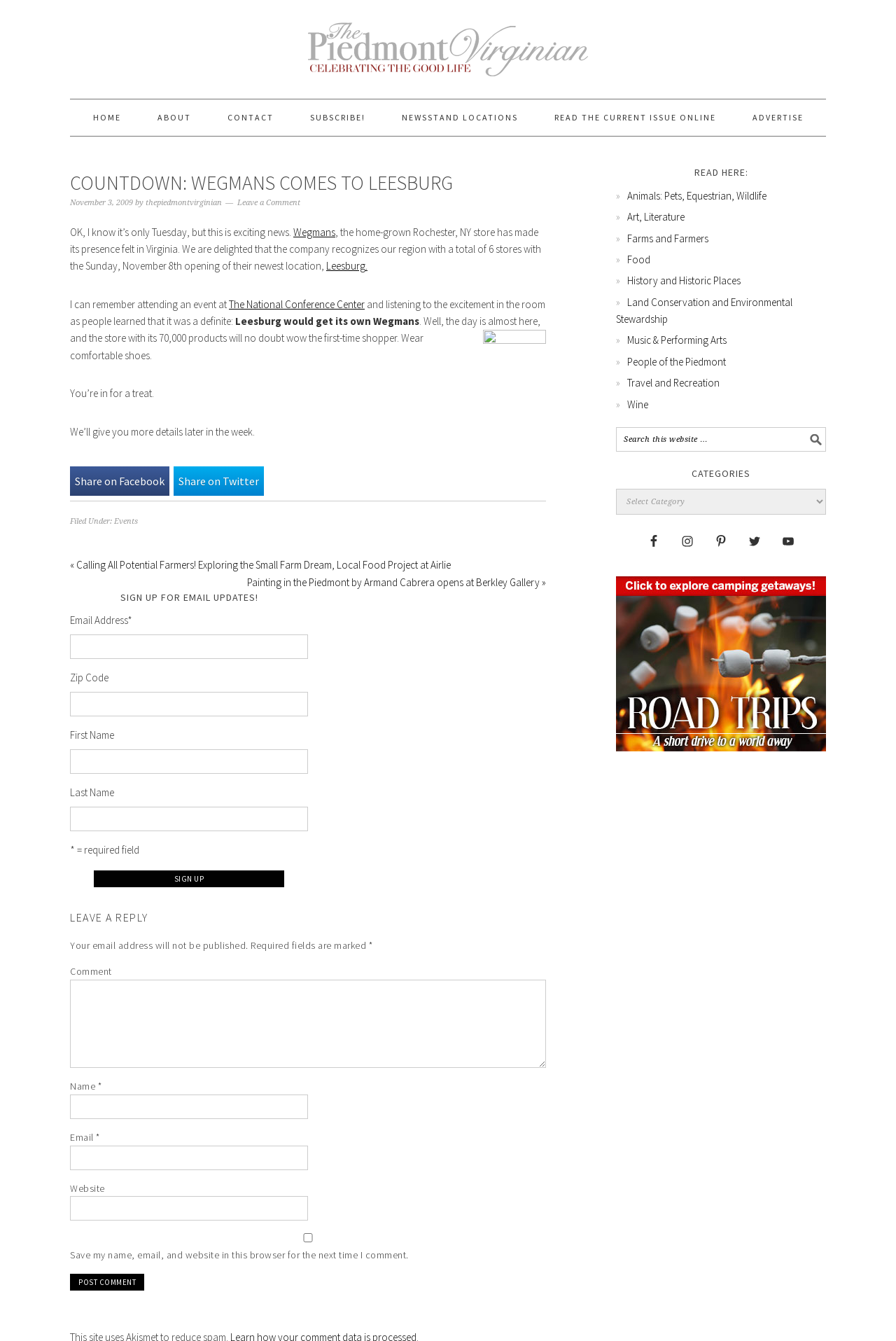Determine the bounding box coordinates of the clickable area required to perform the following instruction: "Leave a comment". The coordinates should be represented as four float numbers between 0 and 1: [left, top, right, bottom].

[0.078, 0.731, 0.609, 0.796]